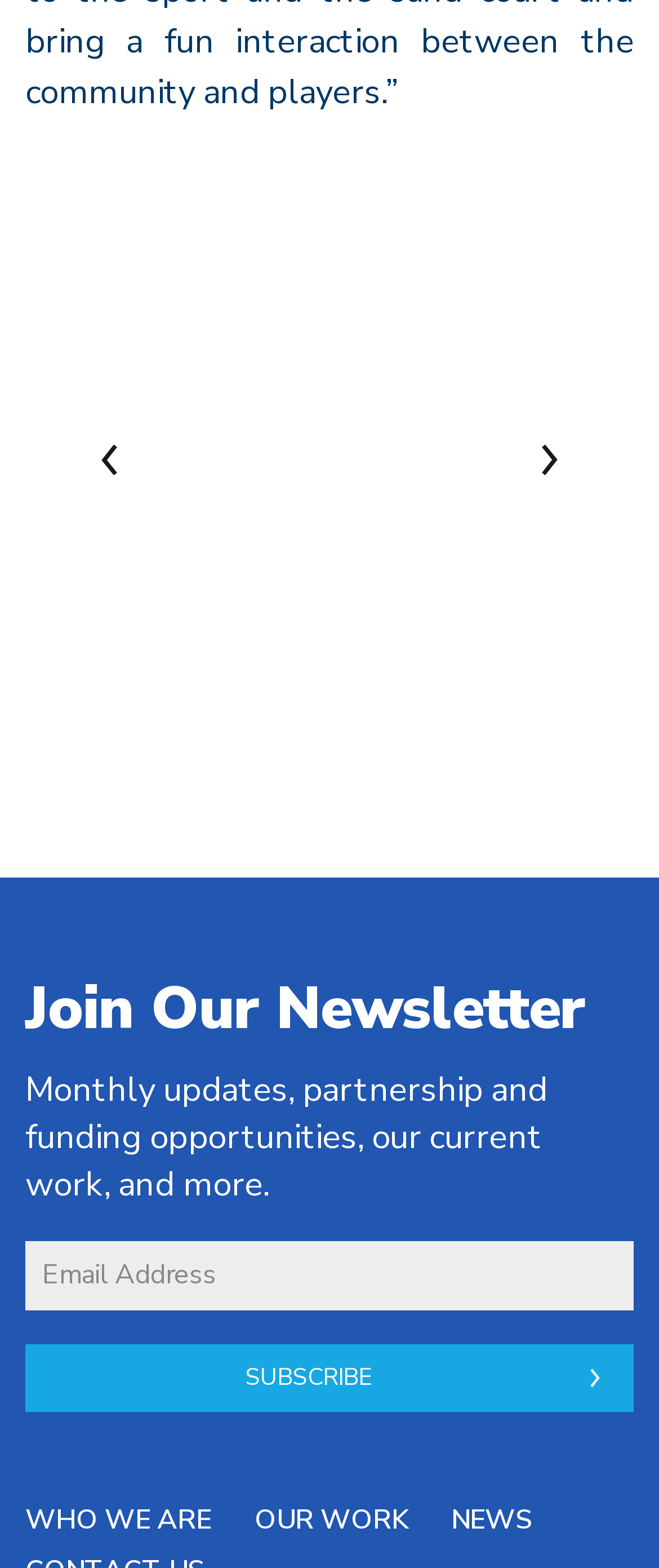What is the purpose of the textbox?
Please give a detailed and elaborate explanation in response to the question.

The textbox is labeled as 'Email Address' and is required, indicating that it is used to input an email address, likely for subscribing to a newsletter.